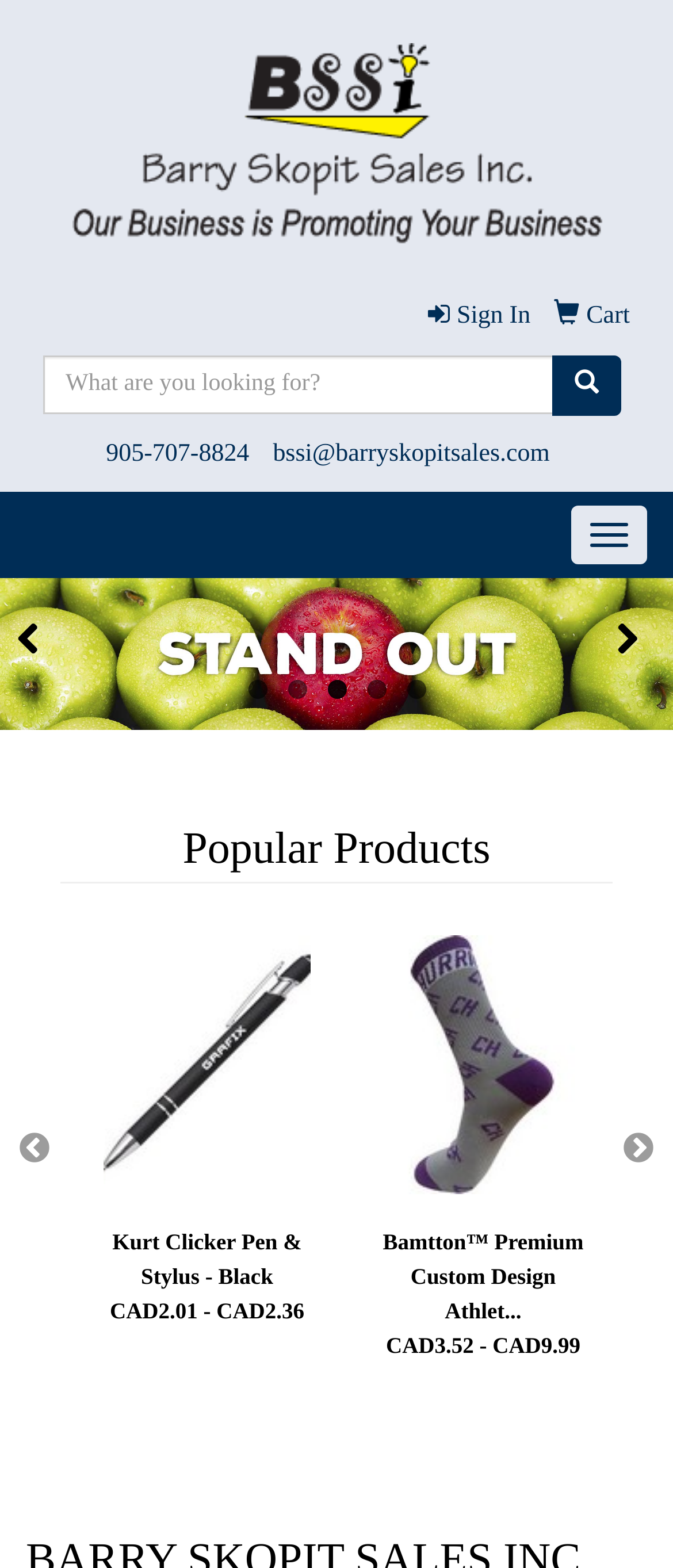Provide the bounding box coordinates of the section that needs to be clicked to accomplish the following instruction: "Sign in."

[0.636, 0.193, 0.788, 0.21]